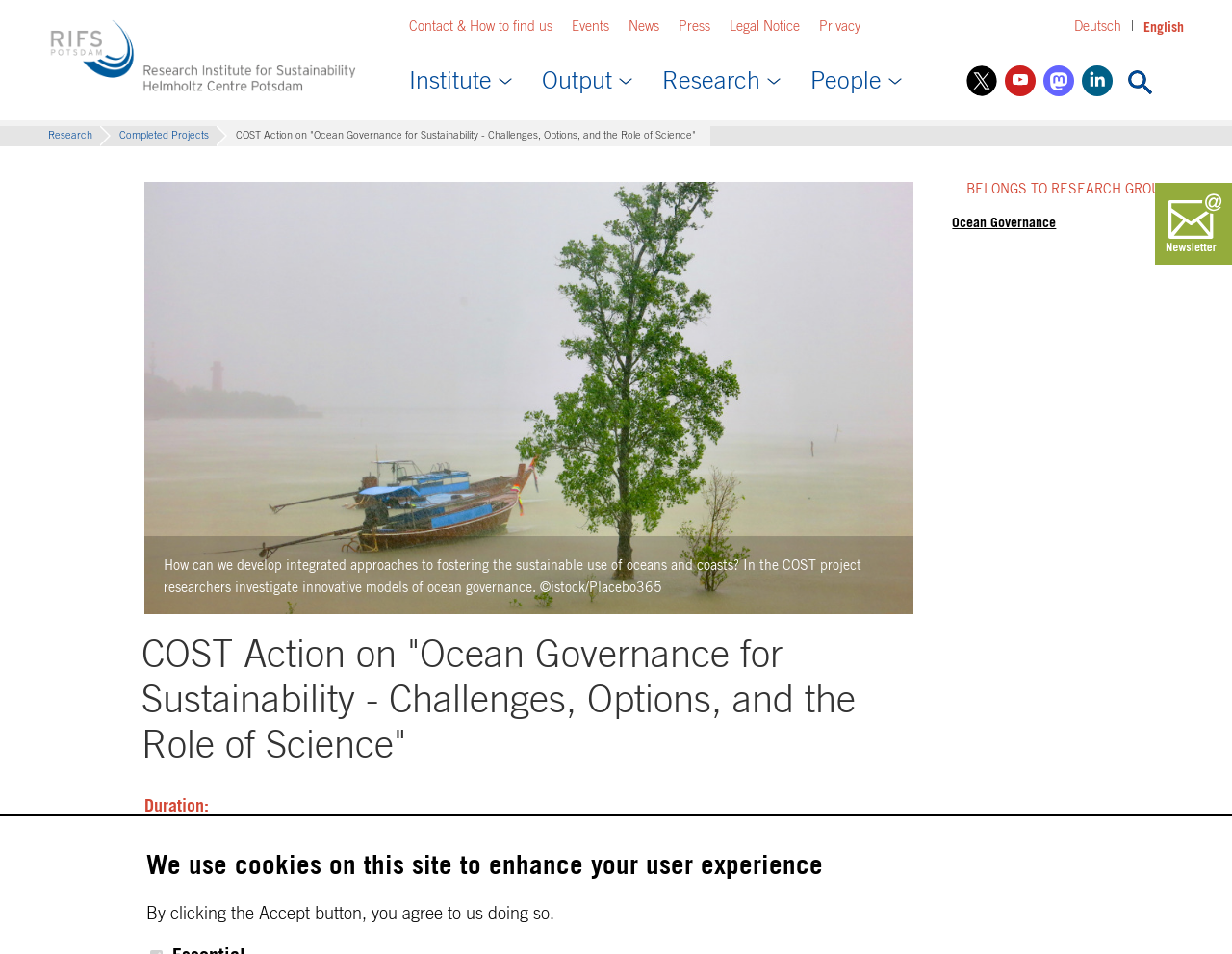Please identify the coordinates of the bounding box for the clickable region that will accomplish this instruction: "Follow the 'Twitter' social media account".

[0.784, 0.069, 0.809, 0.101]